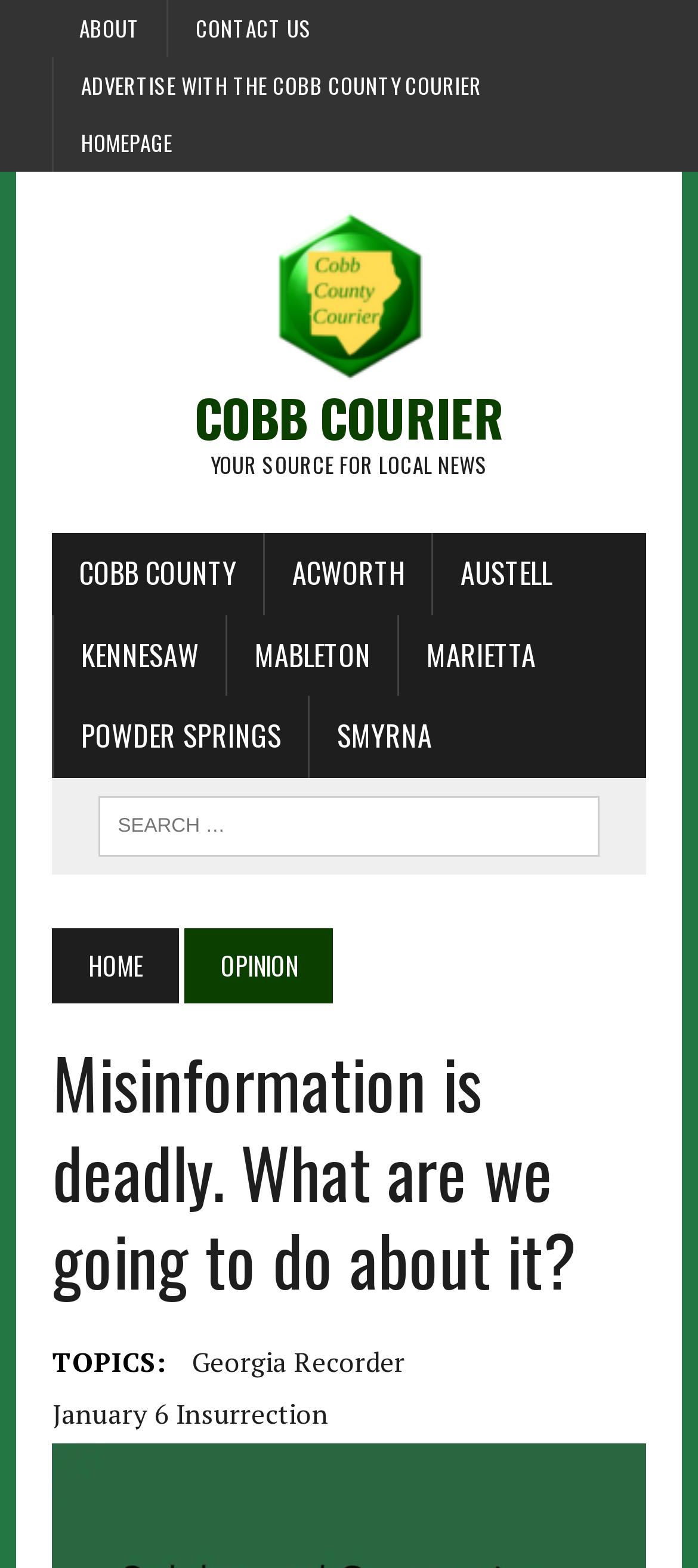Reply to the question with a brief word or phrase: What is the topic of the opinion article?

Misinformation